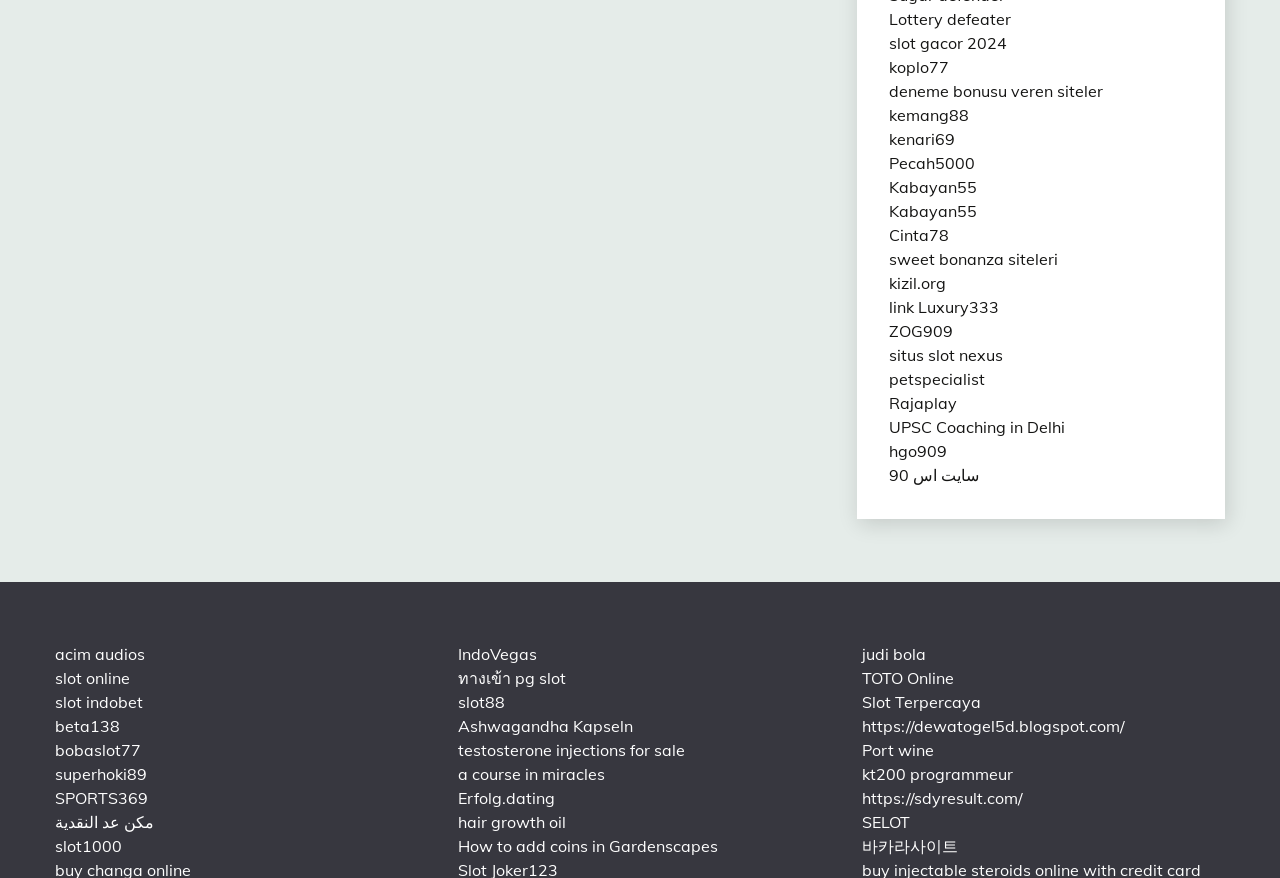Kindly determine the bounding box coordinates for the area that needs to be clicked to execute this instruction: "Check deneme bonusu veren siteler".

[0.694, 0.092, 0.861, 0.115]